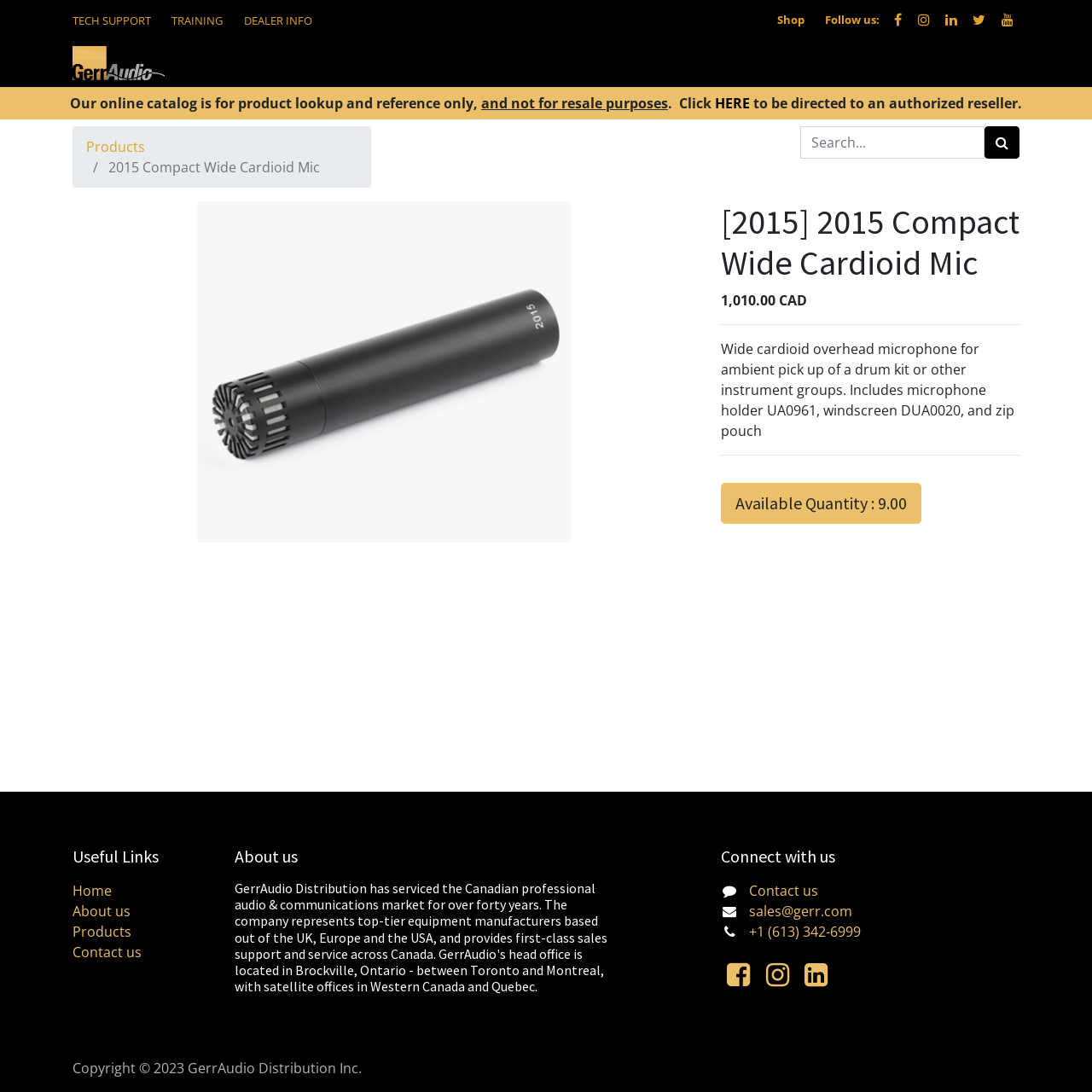Could you specify the bounding box coordinates for the clickable section to complete the following instruction: "Click on the 'Sign in' link"?

[0.885, 0.042, 0.934, 0.074]